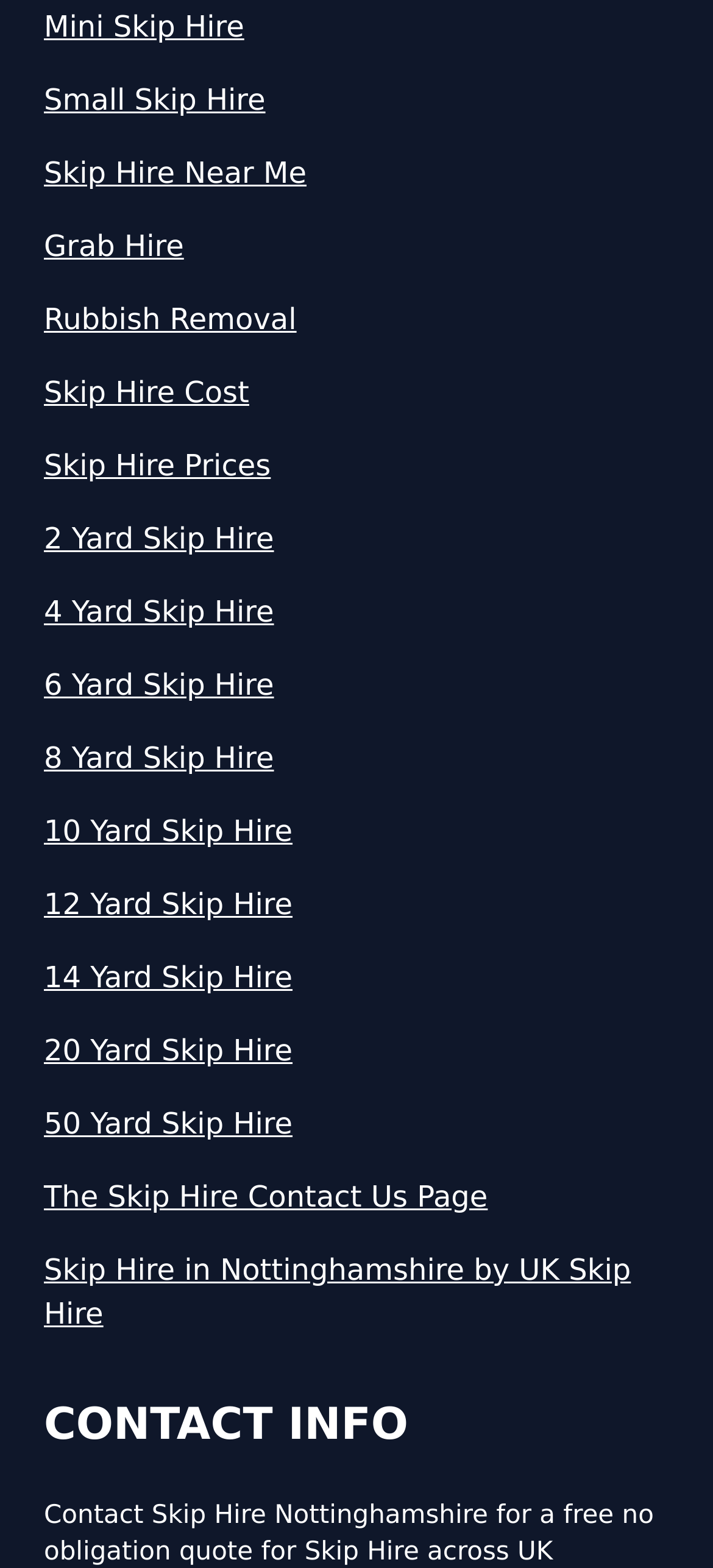Provide the bounding box coordinates for the UI element that is described by this text: "Small Skip Hire". The coordinates should be in the form of four float numbers between 0 and 1: [left, top, right, bottom].

[0.062, 0.05, 0.938, 0.078]